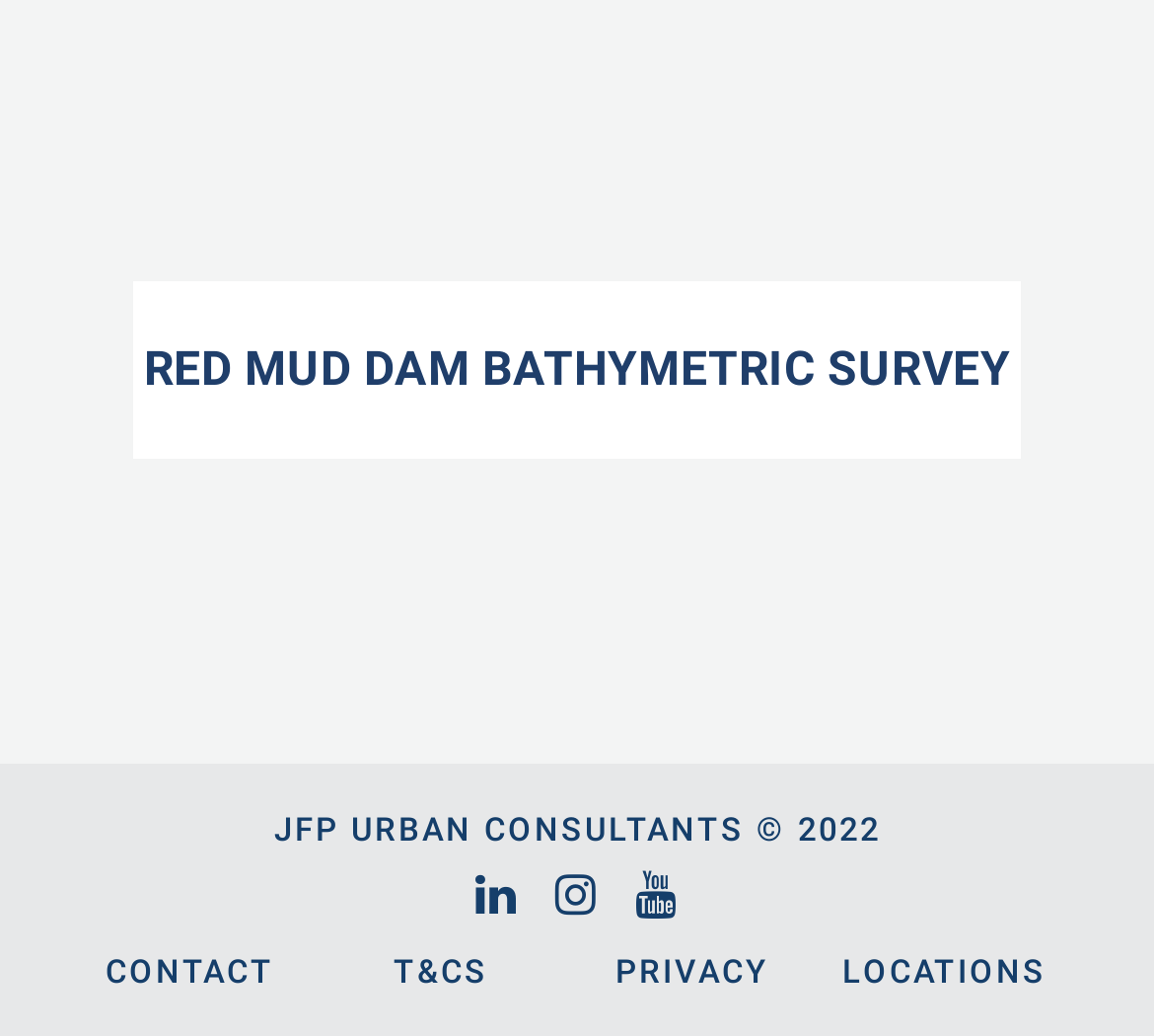What is the name of the company?
Refer to the image and provide a concise answer in one word or phrase.

JFP URBAN CONSULTANTS